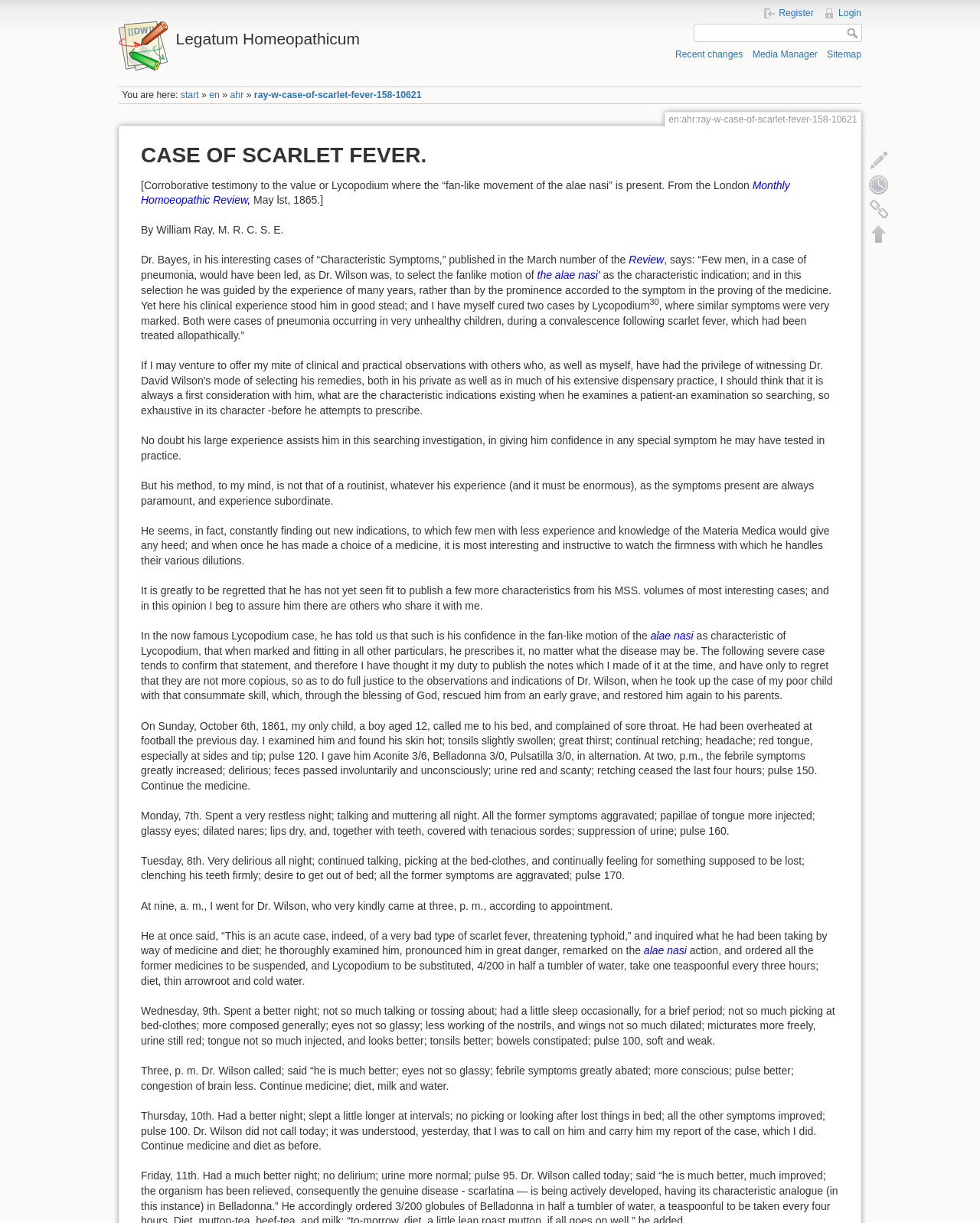What is the disease being described in the case study?
Answer with a single word or short phrase according to what you see in the image.

Scarlet fever